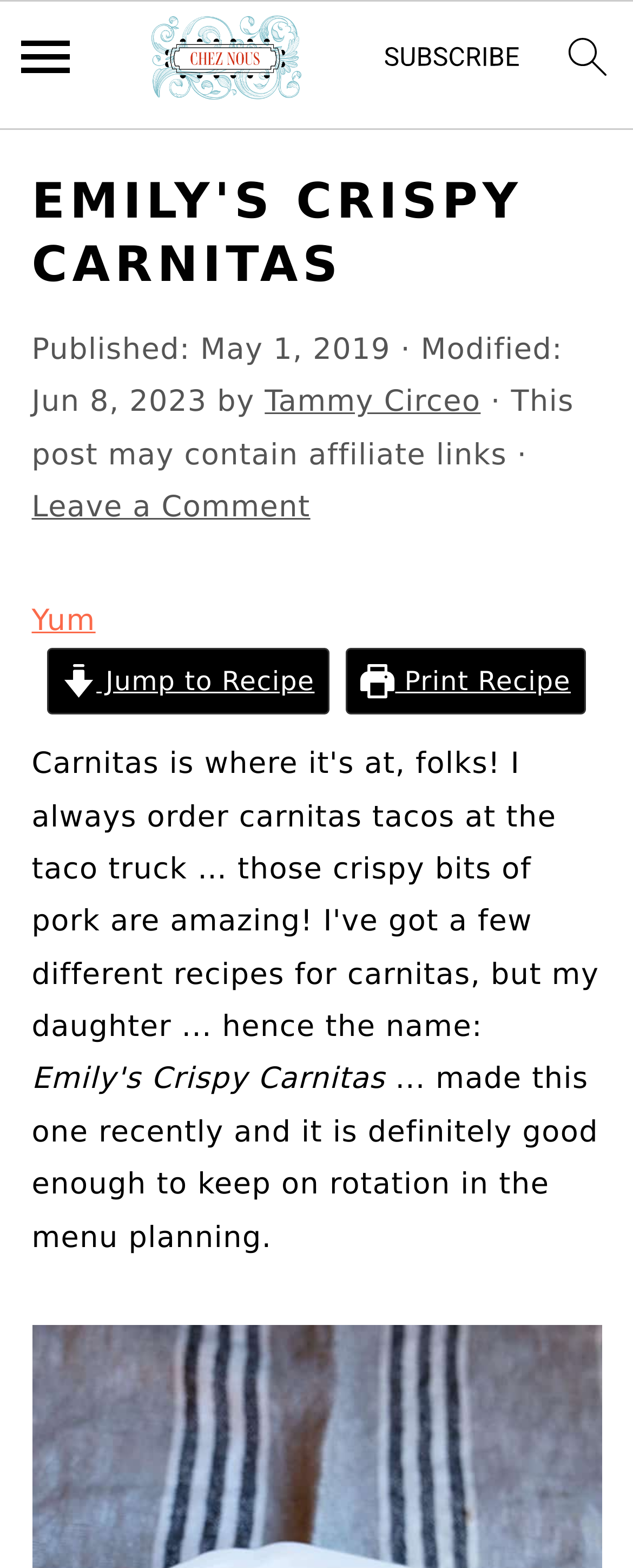Reply to the question below using a single word or brief phrase:
Is there a way to print the recipe?

Yes